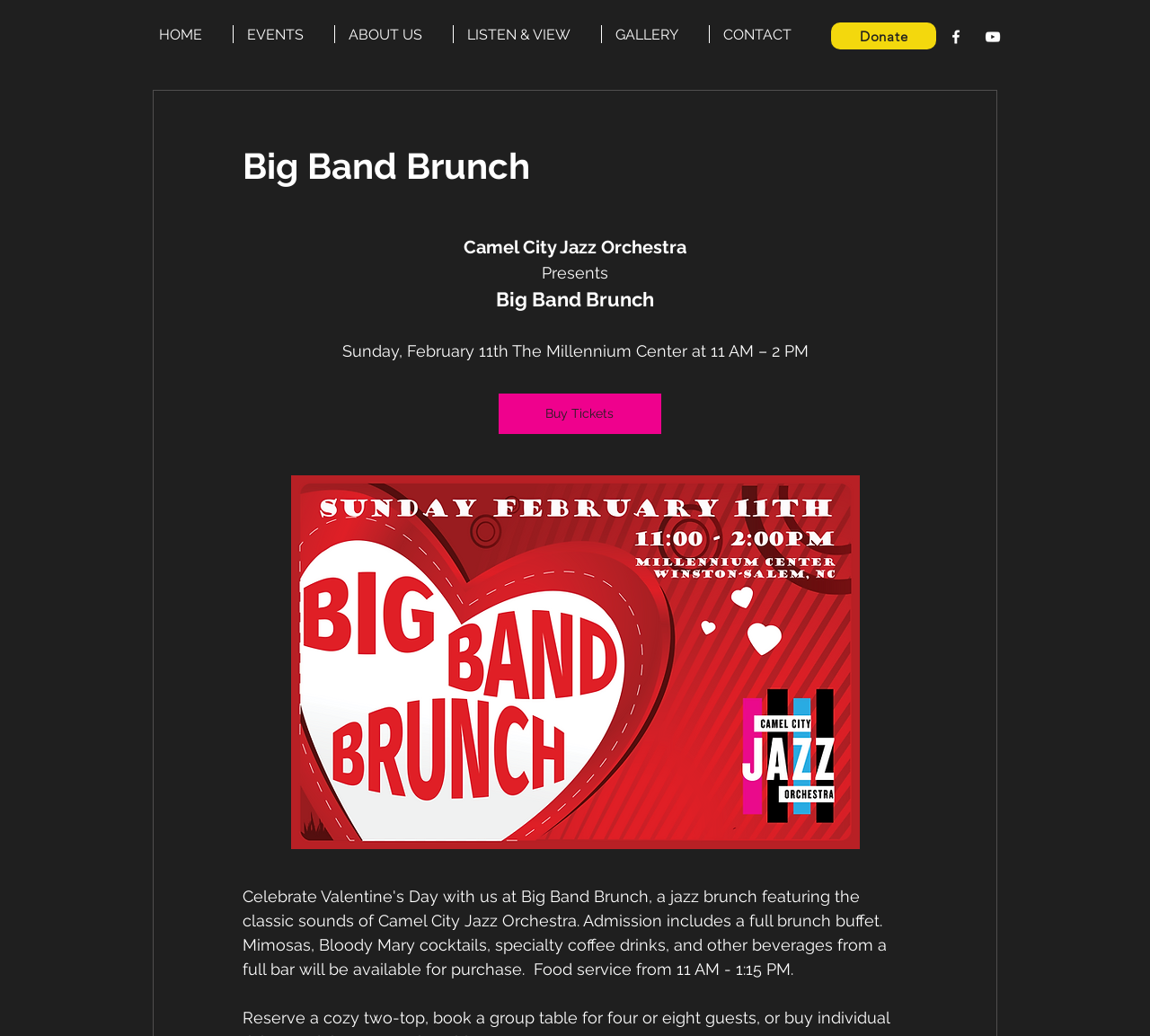Give a concise answer using only one word or phrase for this question:
What is the purpose of the button?

Buy Tickets